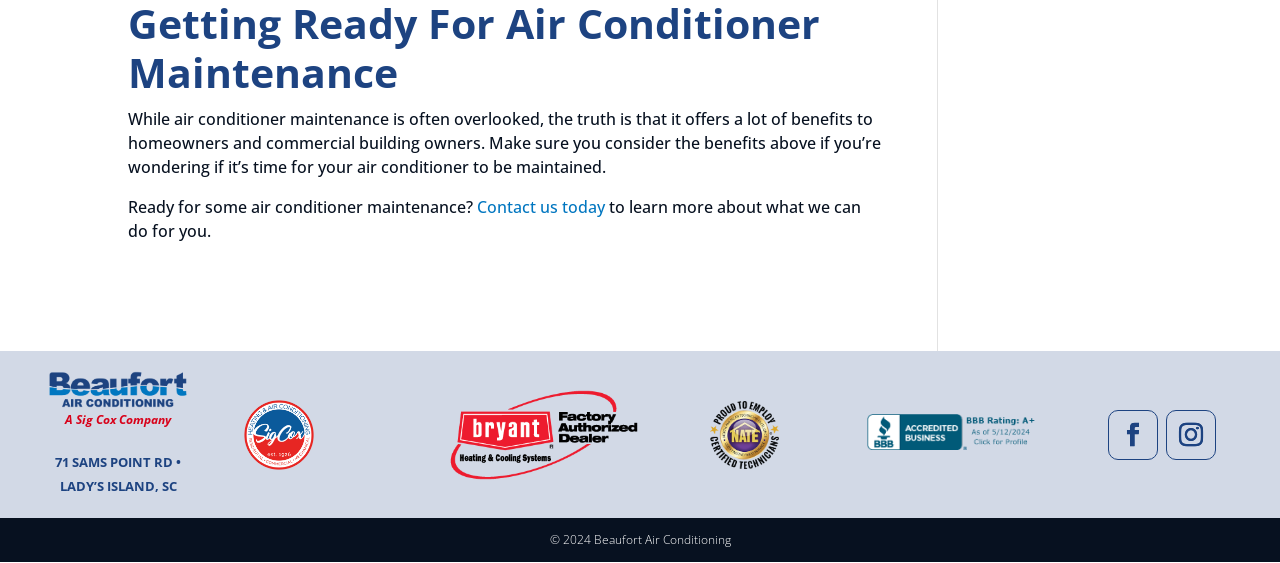What is the location of the company?
Examine the image closely and answer the question with as much detail as possible.

I found the company location 'Lady's Island, SC' mentioned at the bottom of the webpage, specifically in the region with bounding box coordinates [0.043, 0.805, 0.142, 0.88].